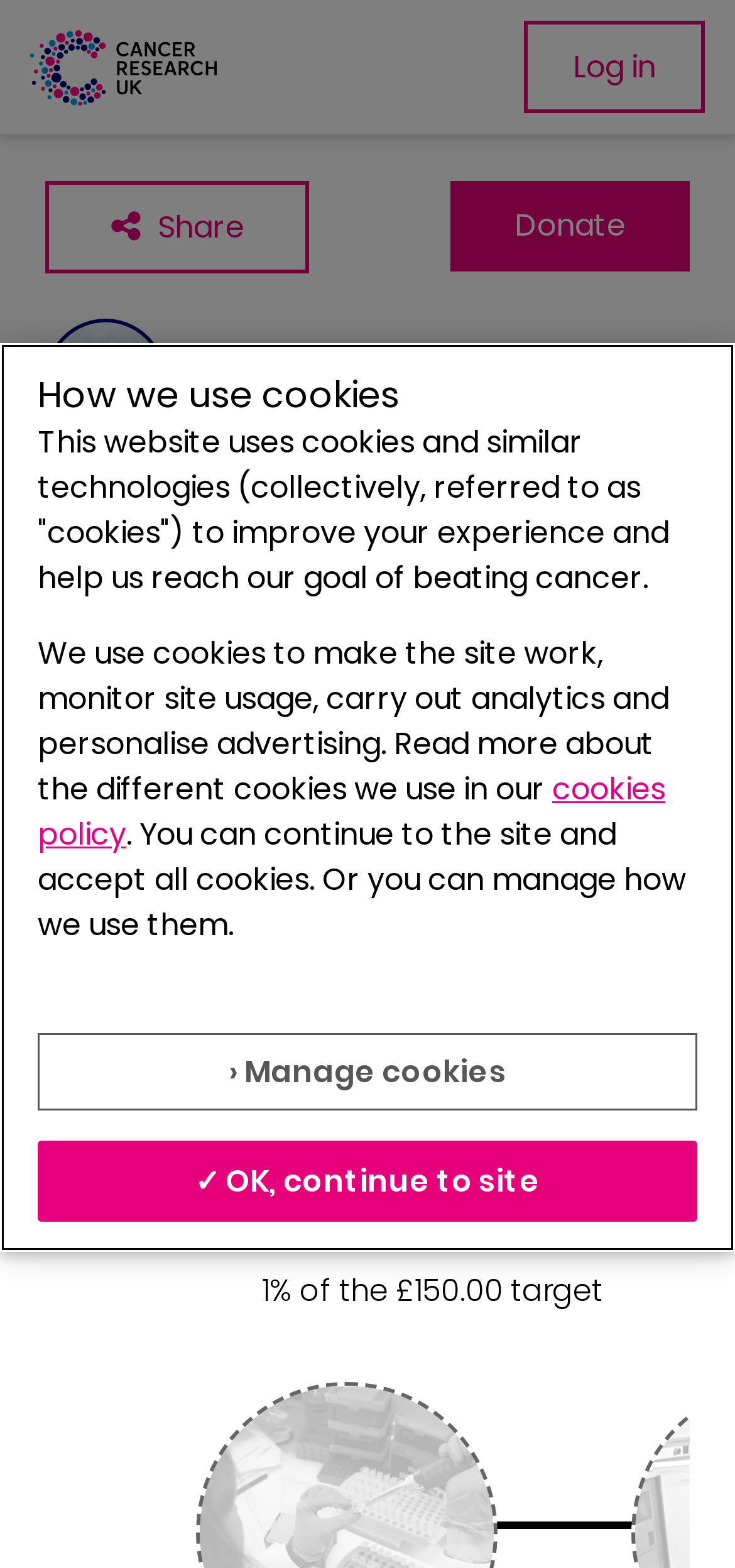Identify and generate the primary title of the webpage.

Angela is Jogging 31 Miles in August